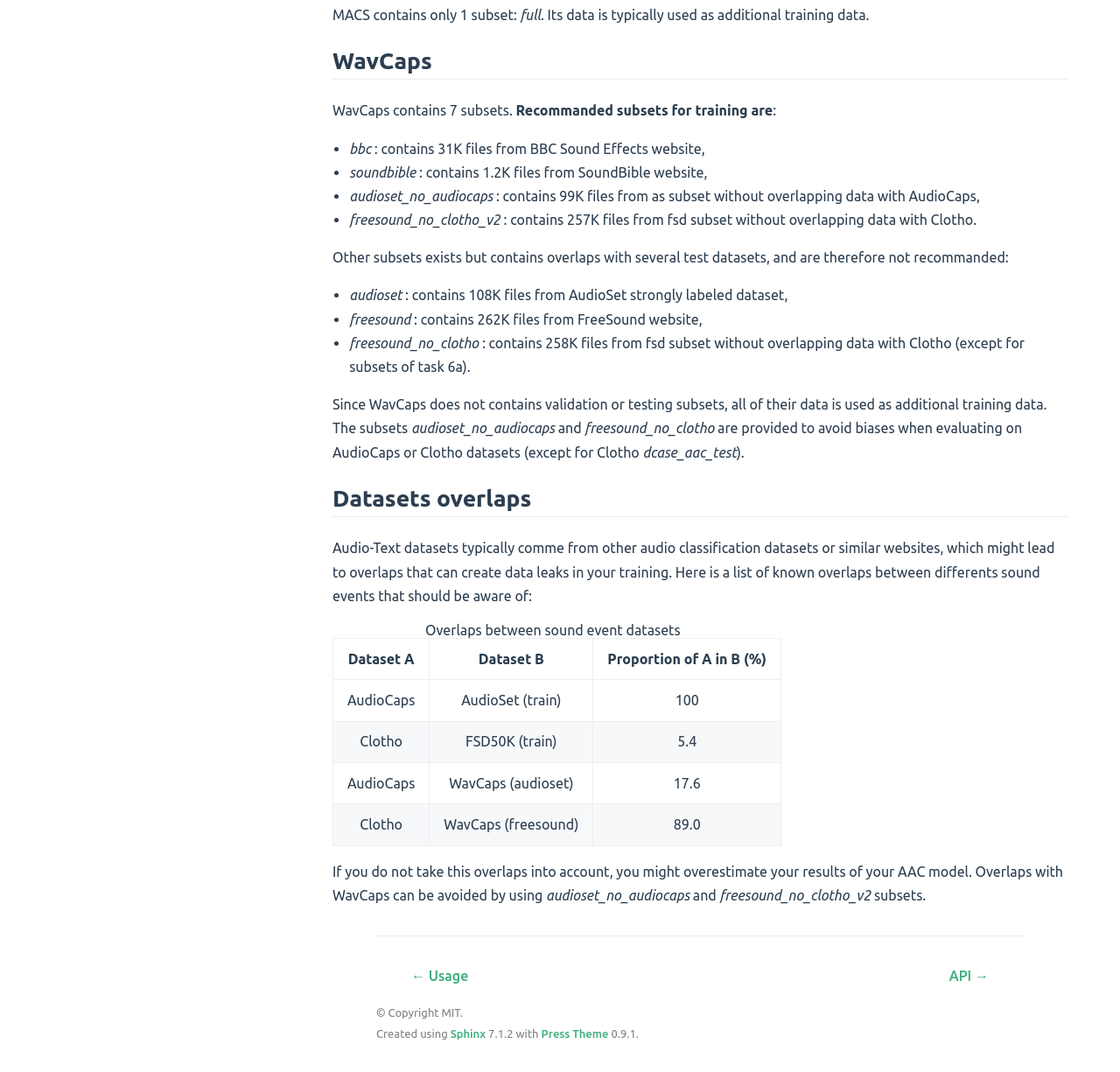Analyze the image and provide a detailed answer to the question: What is the purpose of audioset_no_audiocaps and freesound_no_clotho_v2 subsets?

The text states that 'Since WavCaps does not contains validation or testing subsets, all of their data is used as additional training data. The subsets audioset_no_audiocaps and freesound_no_clotho_v2 are provided to avoid biases when evaluating on AudioCaps or Clotho datasets.' Therefore, these subsets are used to avoid overlaps.